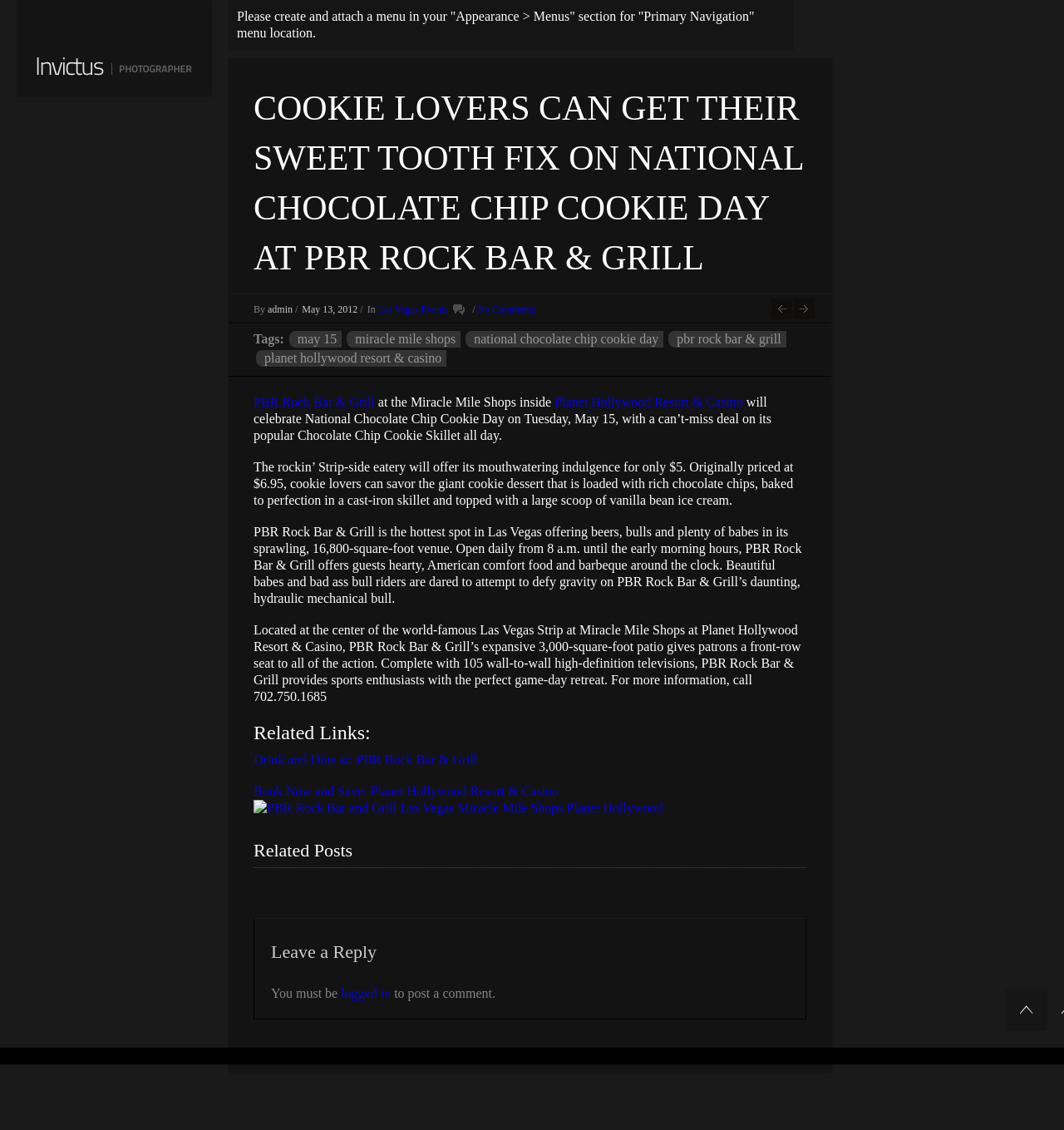Summarize the webpage with a detailed and informative caption.

This webpage is about PBR Rock Bar & Grill at the Miracle Mile Shops inside Planet Hollywood Resort & Casino celebrating National Chocolate Chip Cookie Day. At the top, there is a logo and a link to "Vegas Deals, Coupons, Food, Free Shows - EasyVegasDeals.com" on the left side. Below this, there is a notification to create a menu in the "Appearance > Menus" section.

The main content of the webpage is an article with a heading "COOKIE LOVERS CAN GET THEIR SWEET TOOTH FIX ON NATIONAL CHOCOLATE CHIP COOKIE DAY AT PBR ROCK BAR & GRILL" in a large font. Below the heading, there is information about the author and the date of the post. On the right side, there are links to "Las Vegas Events" and "No Comments".

The article itself is divided into several sections. The first section describes the celebration of National Chocolate Chip Cookie Day at PBR Rock Bar & Grill, where they will offer a special deal on their popular Chocolate Chip Cookie Skillet. The second section provides more information about the restaurant, including its location, menu, and amenities.

Below the article, there are several links to related posts, including "El Cortez May Promotions, Deals, and Events" and "PBR Rock Bar & Grill To Offer Mouthwatering Happy Hour Special For National Barbecue Month". There are also links to "Drink and Dine at: PBR Rock Bar & Grill" and "Book Now and Save: Planet Hollywood Resort & Casino".

At the bottom of the webpage, there is a section for leaving a reply, where users must be logged in to post a comment.